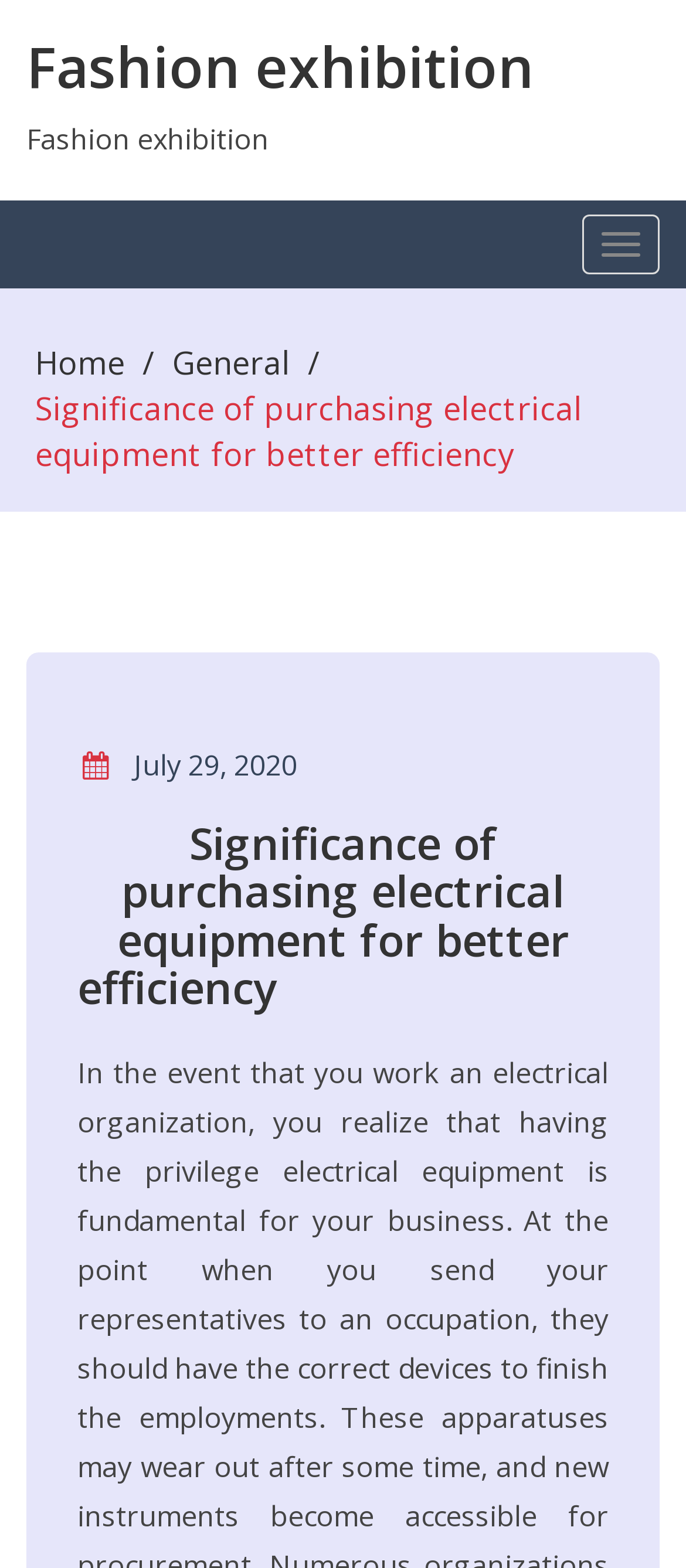Based on the visual content of the image, answer the question thoroughly: What is the category of the article?

I determined the category of the article by examining the link elements in the navigation menu, and found that the article is categorized under 'General'.